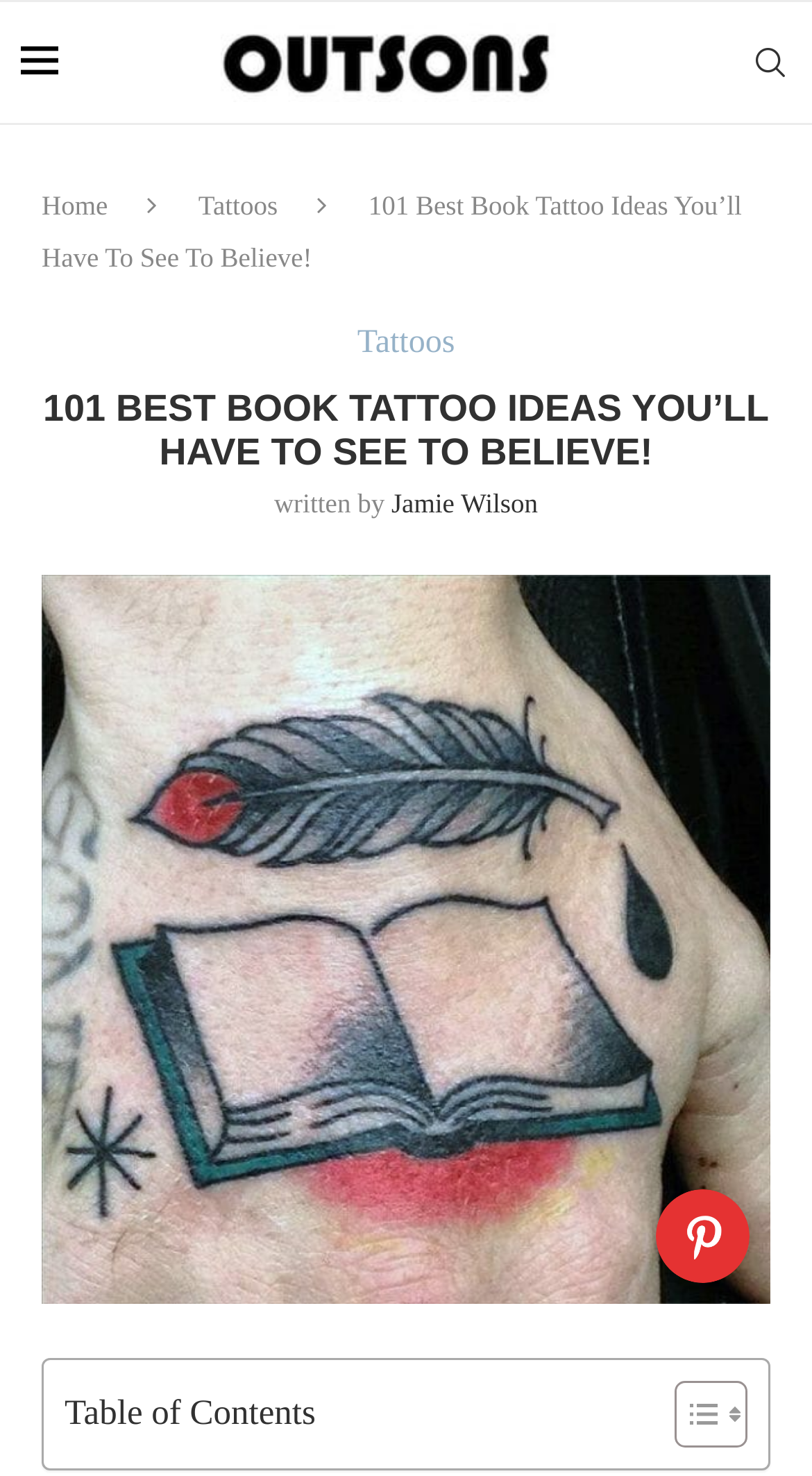Who is the author of the content on this webpage?
Using the visual information, reply with a single word or short phrase.

Jamie Wilson